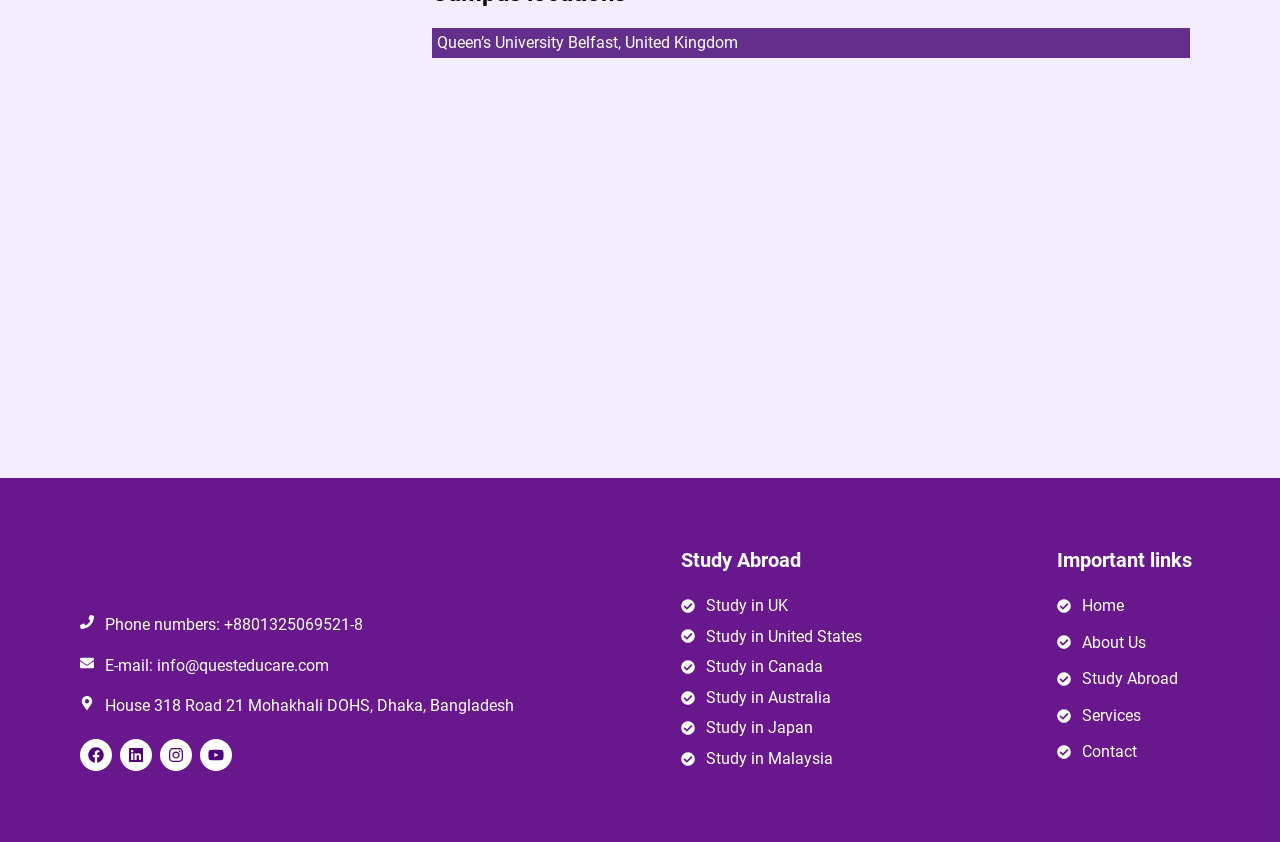Determine the bounding box coordinates of the section I need to click to execute the following instruction: "Click on the 'Study in UK' link". Provide the coordinates as four float numbers between 0 and 1, i.e., [left, top, right, bottom].

[0.532, 0.704, 0.81, 0.735]